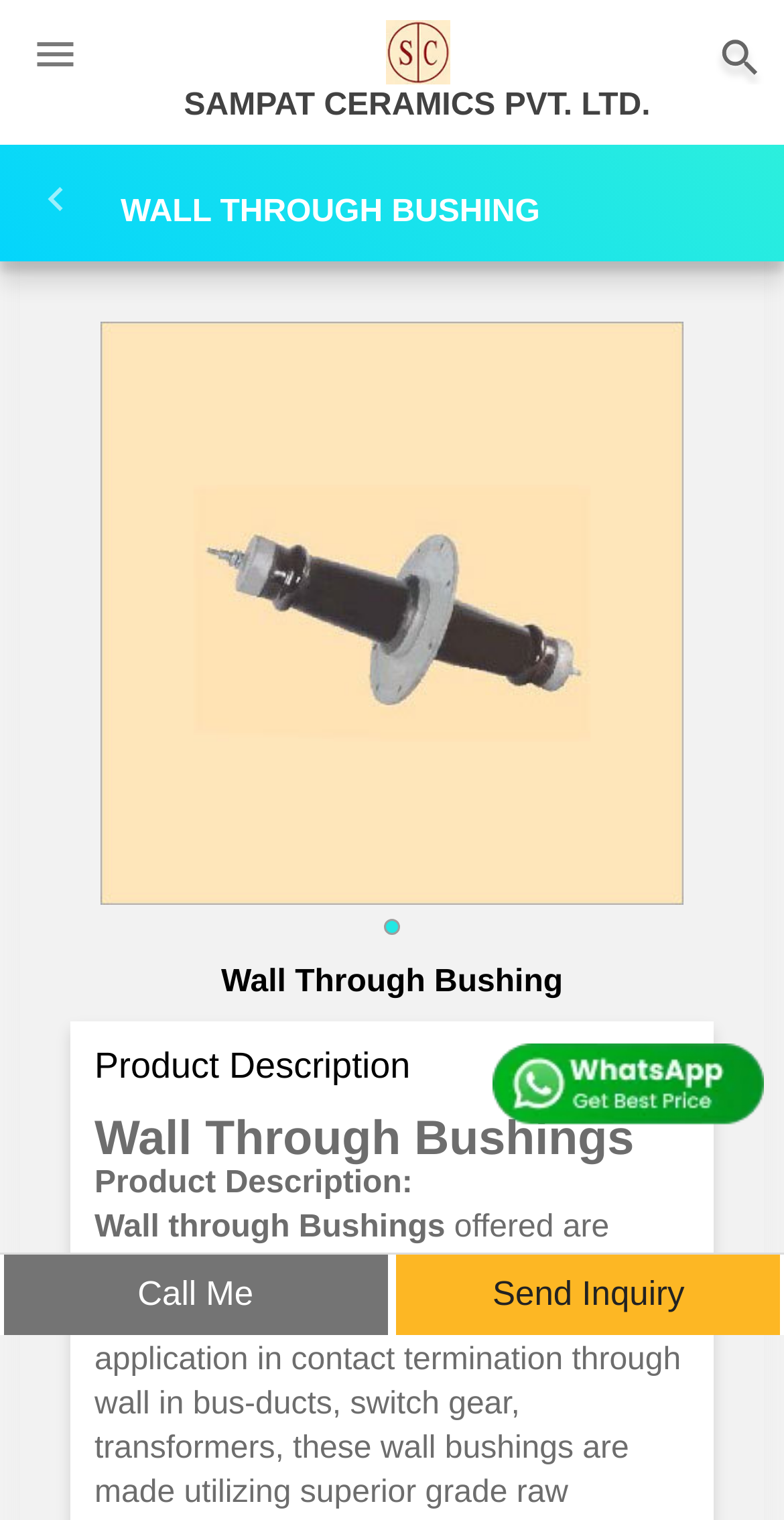Determine the bounding box coordinates of the UI element described below. Use the format (top-left x, top-left y, bottom-right x, bottom-right y) with floating point numbers between 0 and 1: SAMPAT CERAMICS PVT. LTD.

[0.491, 0.023, 0.573, 0.045]